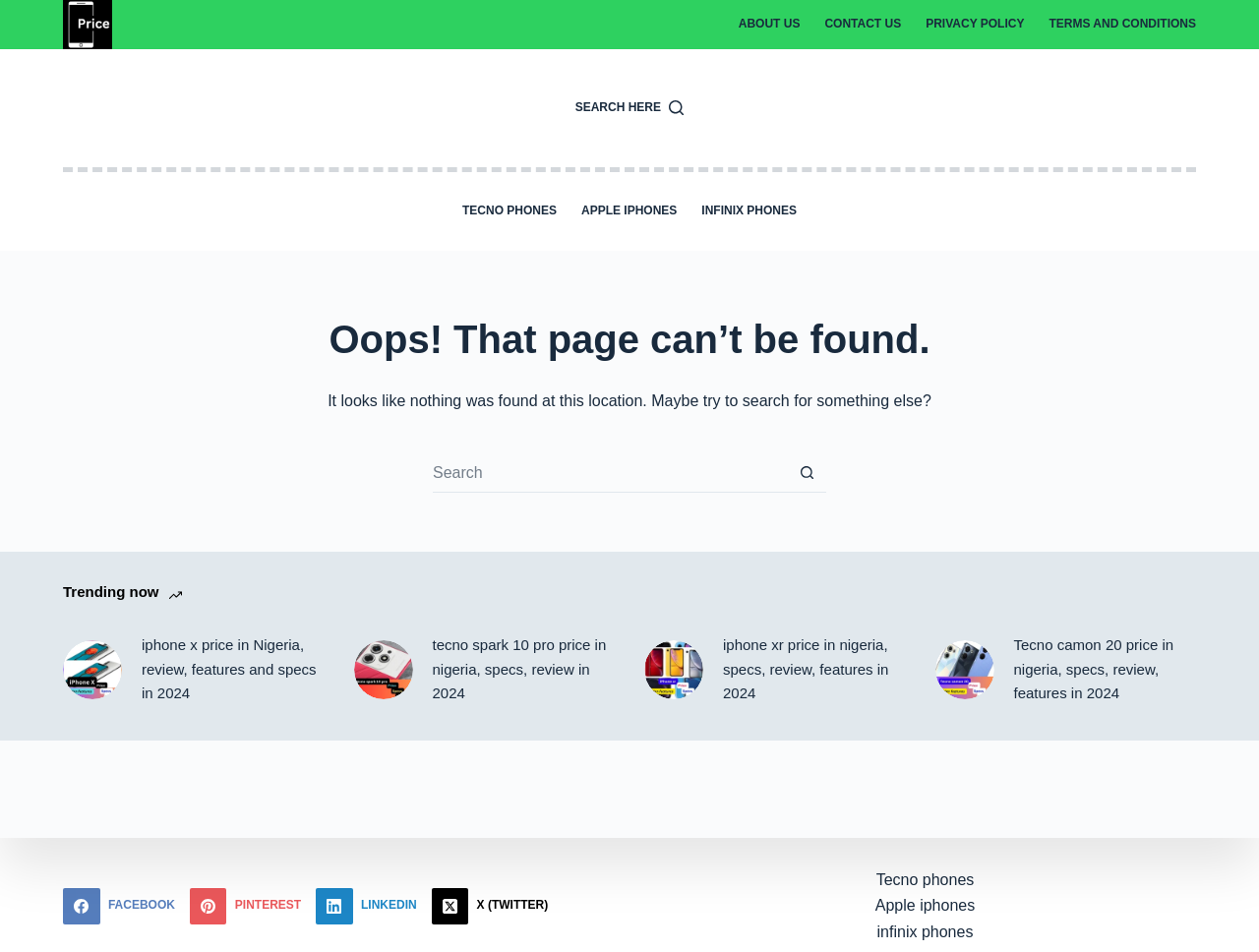Give a one-word or short phrase answer to this question: 
What social media platforms are available?

Facebook, Pinterest, LinkedIn, X (Twitter)